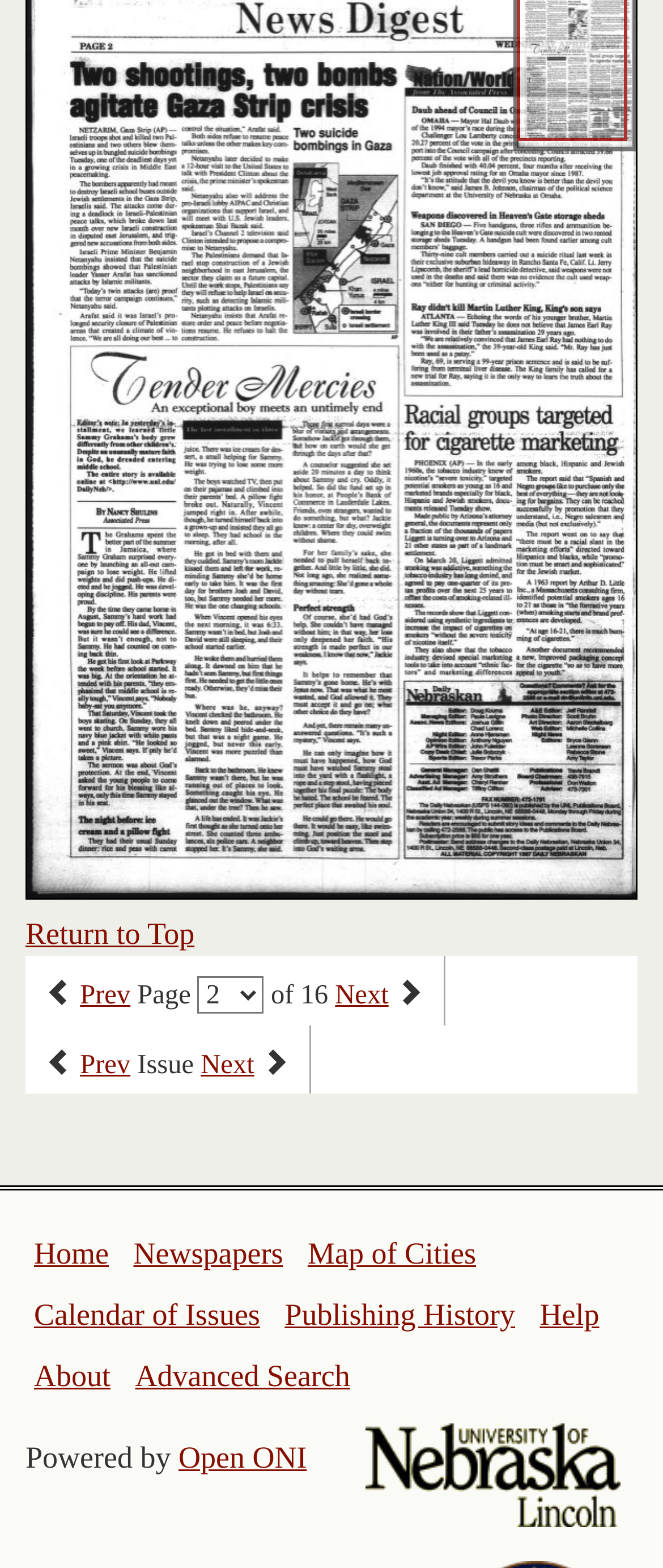Using the details from the image, please elaborate on the following question: What is the logo displayed on the webpage?

I looked at the bottom-right corner of the webpage and saw an image with the description 'University of Nebraska Lincoln logo', which is the logo displayed on the webpage.